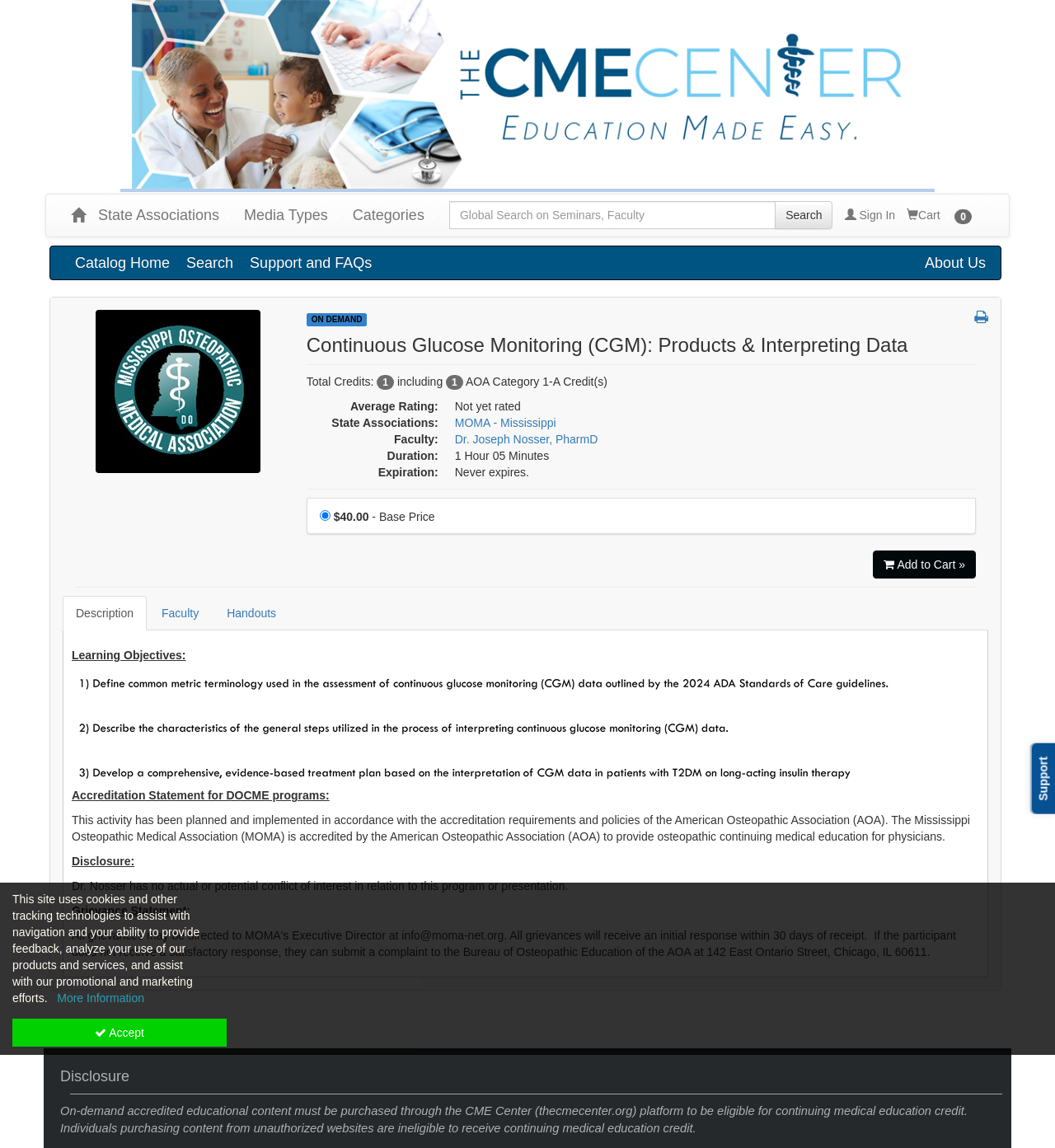Show the bounding box coordinates for the element that needs to be clicked to execute the following instruction: "Print this page". Provide the coordinates in the form of four float numbers between 0 and 1, i.e., [left, top, right, bottom].

[0.923, 0.268, 0.937, 0.286]